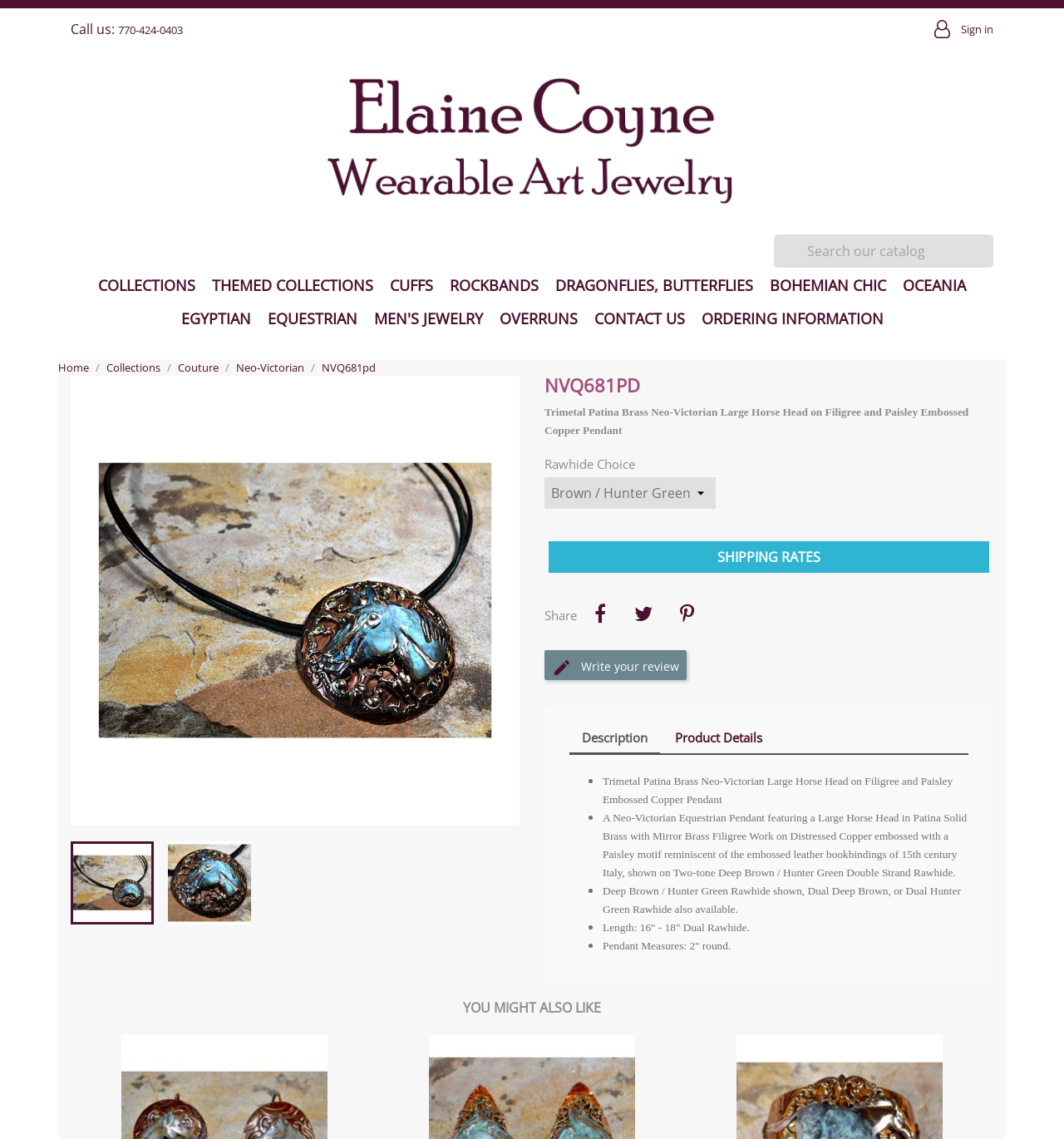Analyze the image and give a detailed response to the question:
What is the phone number to call?

I found the phone number by looking at the top header section of the webpage, where it says 'Call us:' followed by the phone number '770-424-0403'.